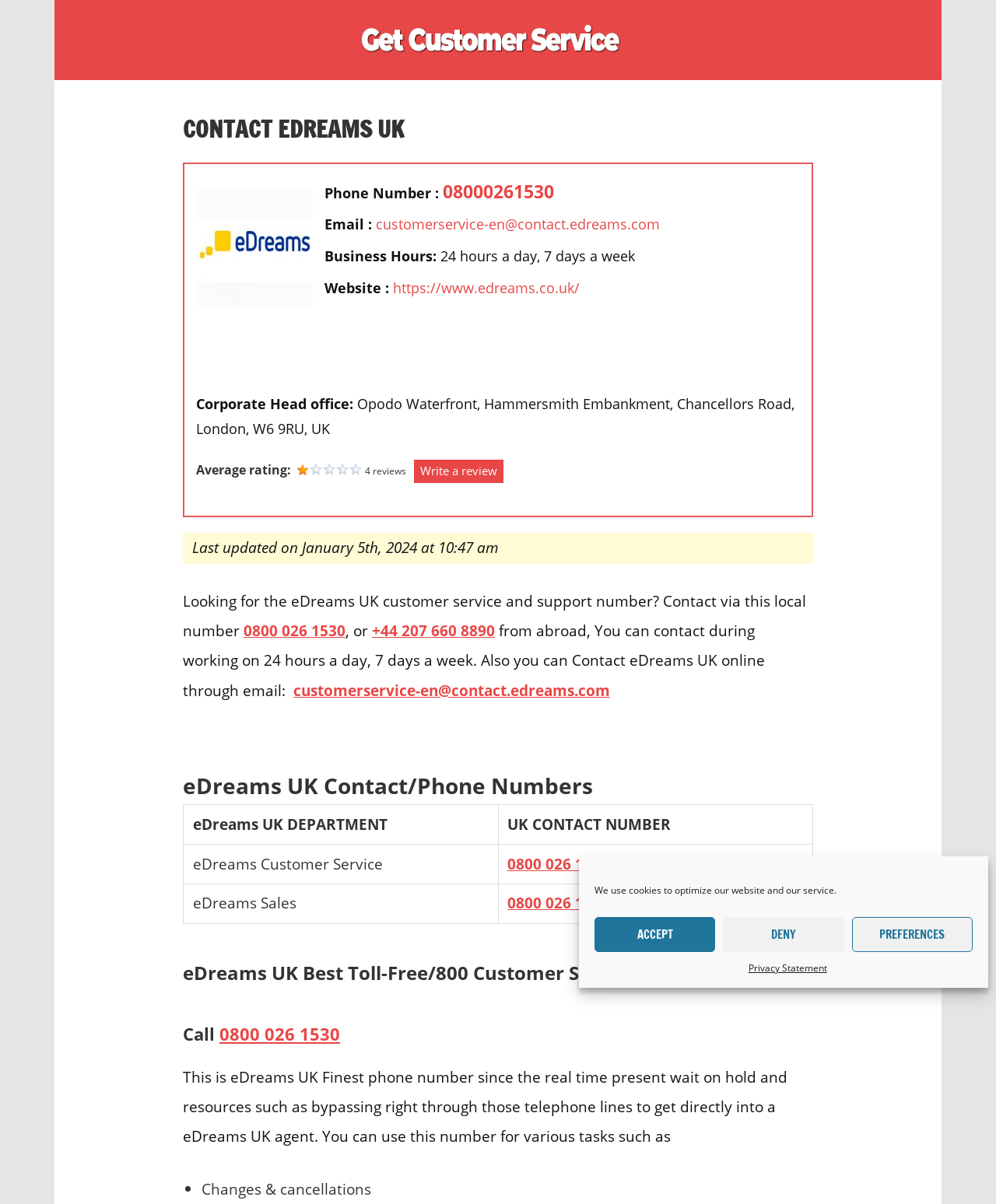Craft a detailed narrative of the webpage's structure and content.

This webpage is about eDreams UK customer service contact information. At the top, there is a logo and a link to "Get Customer Service". Below that, there is a heading "CONTACT EDREAMS UK" followed by a phone number, email, business hours, and website information. 

On the left side, there is a section with a heading "eDreams UK Contact/Phone Numbers" which contains a table with two columns: "eDreams UK DEPARTMENT" and "UK CONTACT NUMBER". The table lists different departments such as customer service and sales with their corresponding phone numbers. 

On the right side, there is a section with a heading "eDreams UK Best Toll-Free/800 Customer Service Phone Number" which provides a toll-free phone number to contact eDreams UK. Below that, there is a paragraph explaining that this phone number is the best way to contact eDreams UK and can be used for various tasks such as changes and cancellations.

At the bottom of the page, there is a section with a heading "Last updated on January 5th, 2024 at 10:47 am" which provides information about when the page was last updated. There is also a link to write a review and a section with average rating and reviews.

A dialog box "Manage Cookie Consent" is displayed at the top of the page, which contains buttons to accept, deny, or manage cookie preferences.